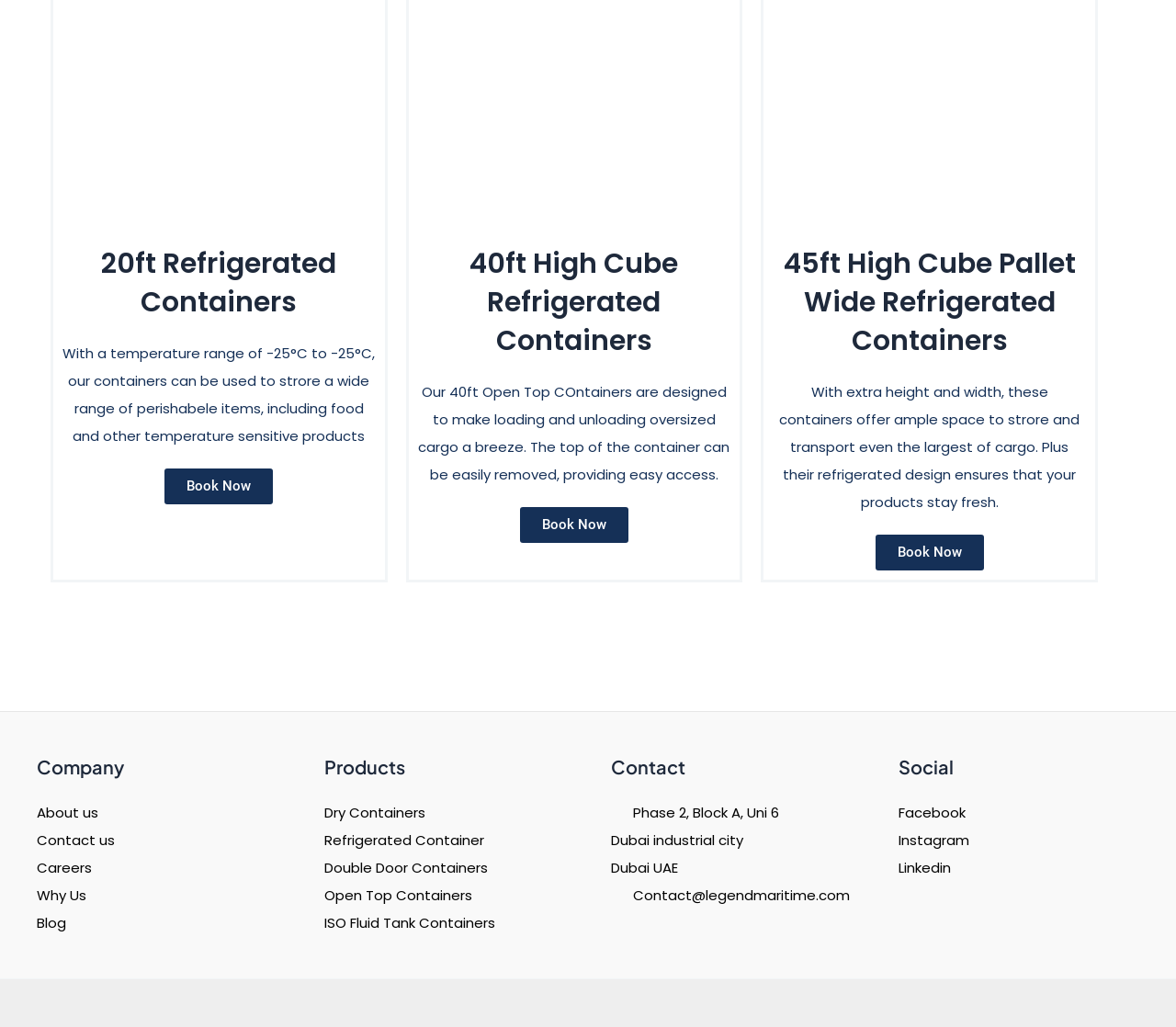Highlight the bounding box coordinates of the element you need to click to perform the following instruction: "Book a 20ft refrigerated container."

[0.14, 0.456, 0.232, 0.491]